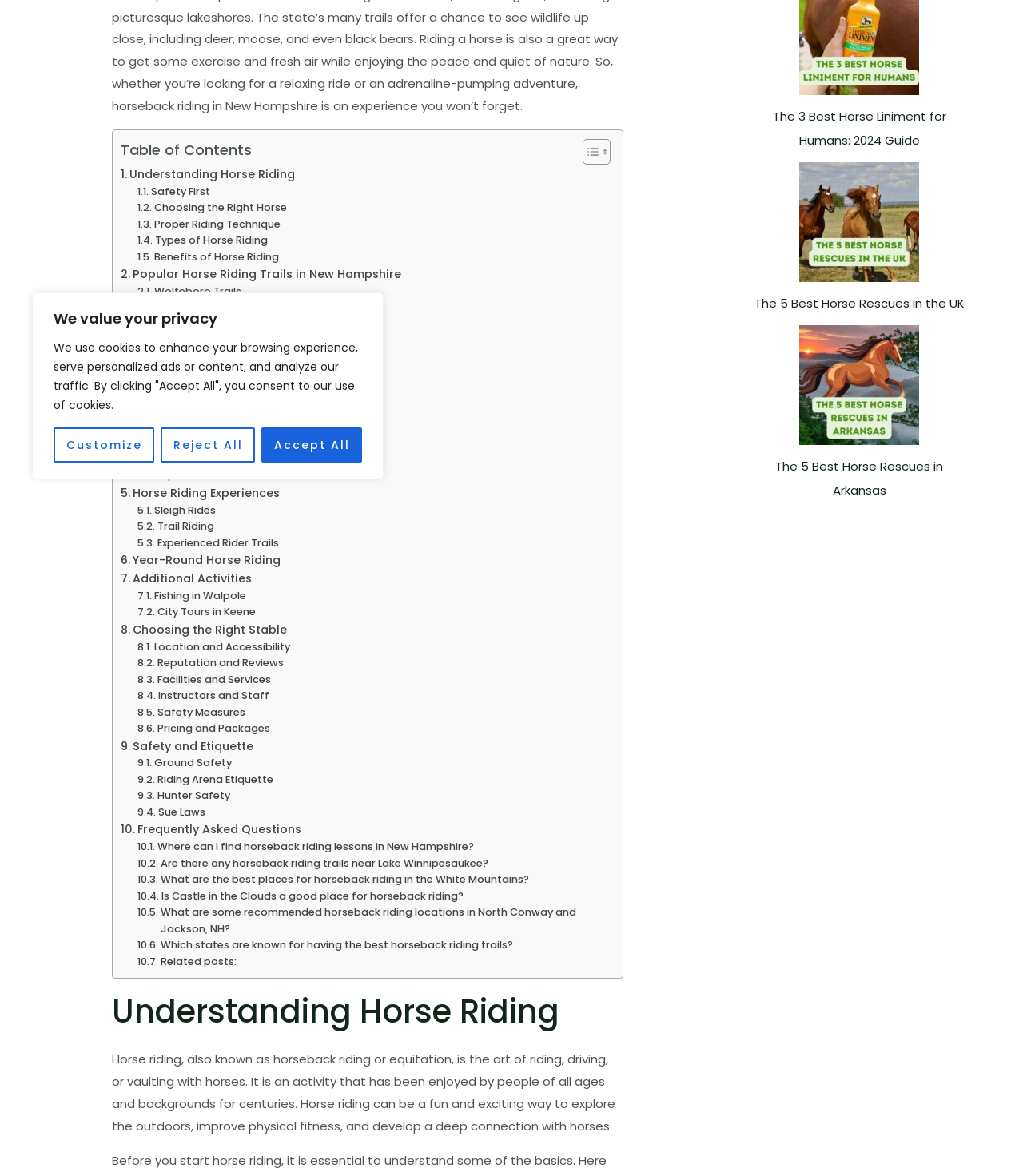Based on the element description New Patient Admission, identify the bounding box of the UI element in the given webpage screenshot. The coordinates should be in the format (top-left x, top-left y, bottom-right x, bottom-right y) and must be between 0 and 1.

None